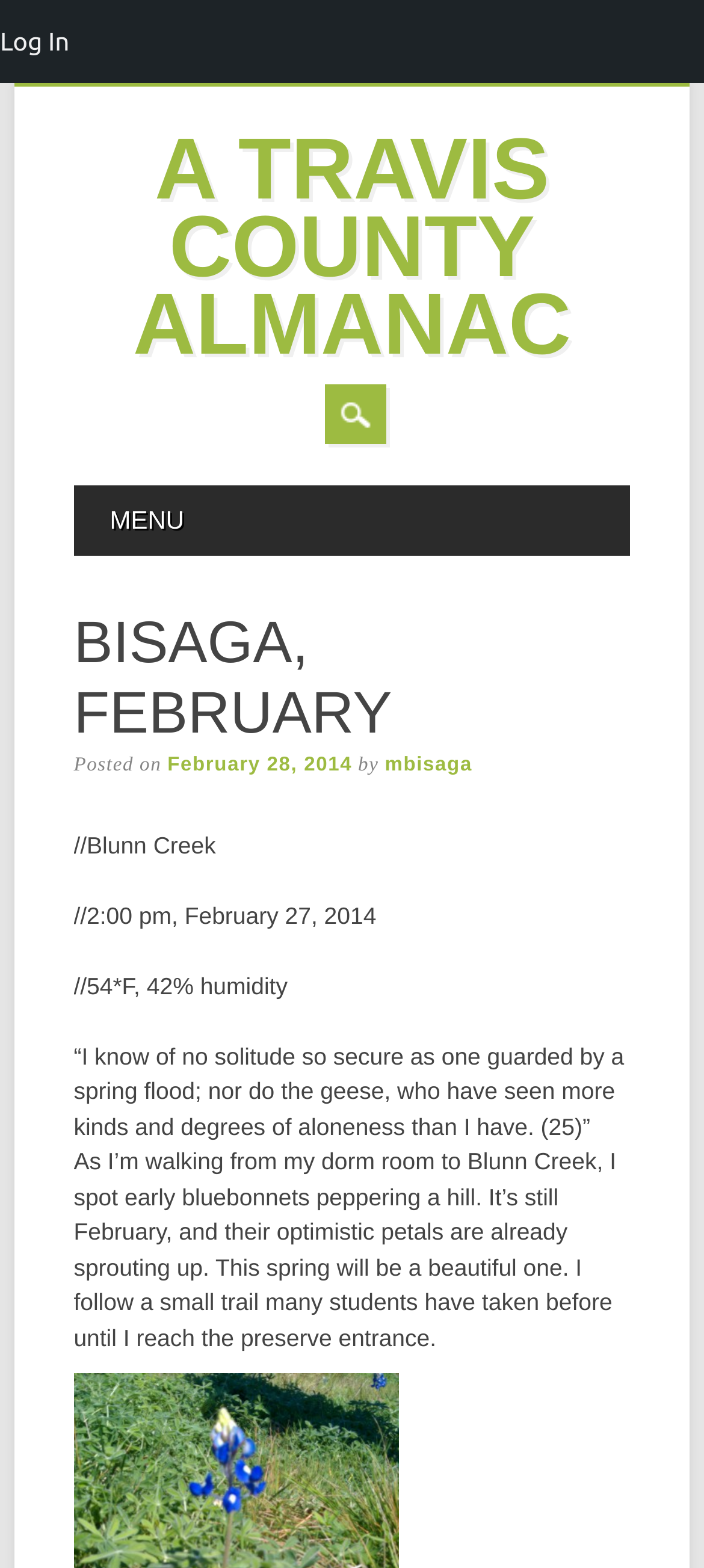What time was the post published?
Please answer the question with a detailed and comprehensive explanation.

I found the publication time by looking at the static text element that says '//2:00 pm, February 27, 2014' which is located at the coordinates [0.105, 0.575, 0.534, 0.593]. This text is describing the publication time of the post.